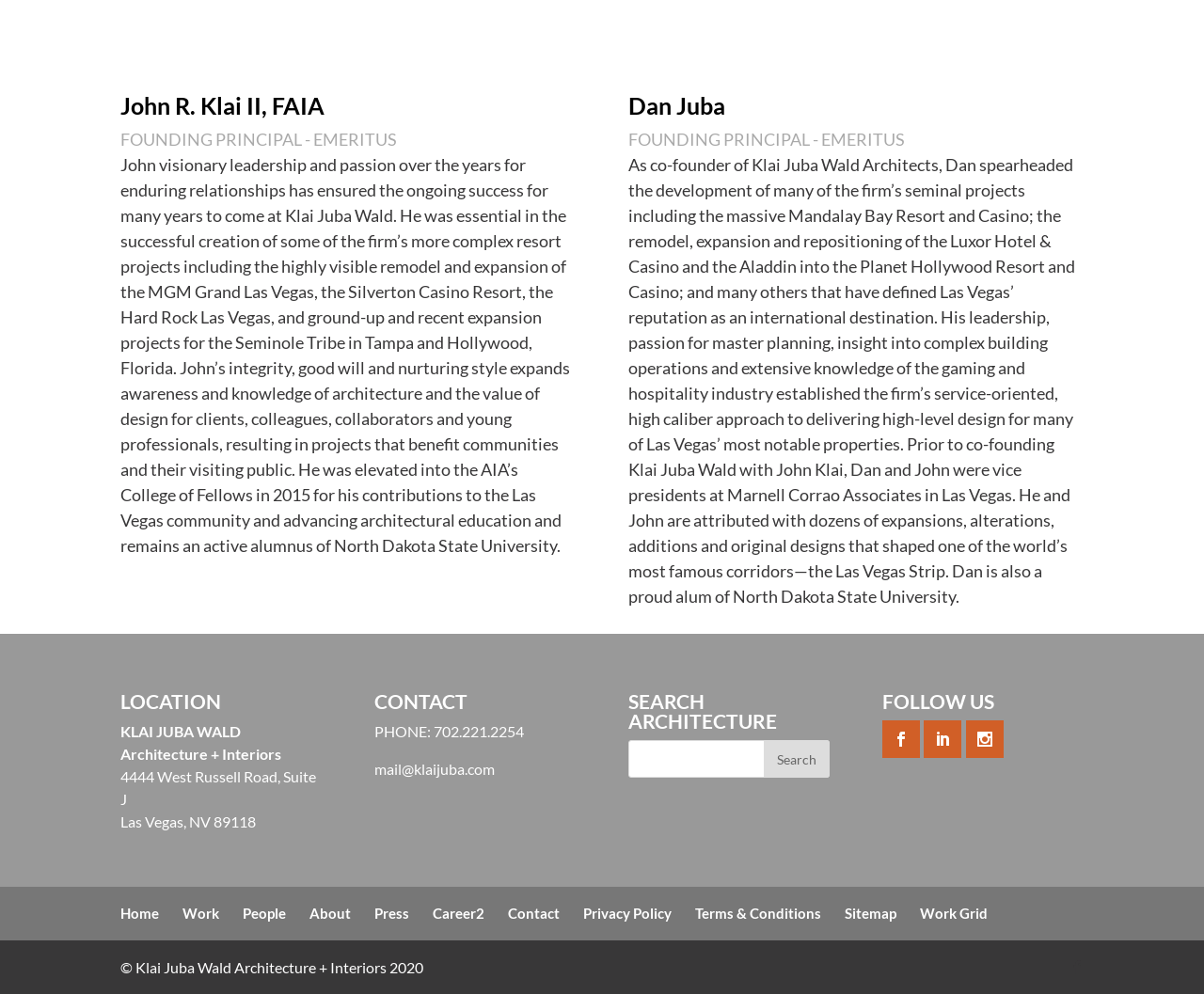Determine the bounding box coordinates of the section to be clicked to follow the instruction: "Search for architecture". The coordinates should be given as four float numbers between 0 and 1, formatted as [left, top, right, bottom].

[0.522, 0.745, 0.689, 0.783]